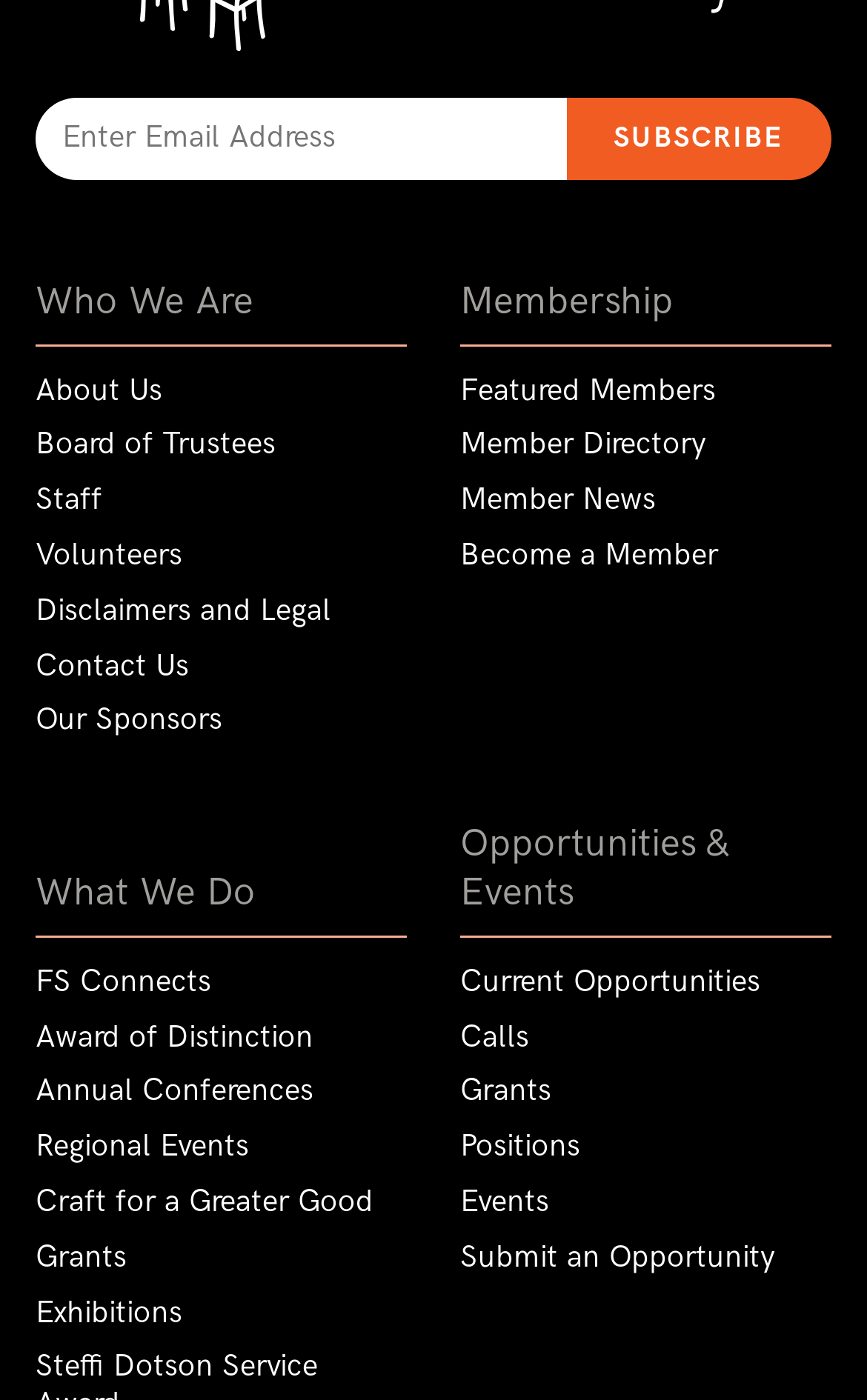Respond with a single word or phrase to the following question: What is the first link under 'Opportunities & Events'?

Current Opportunities